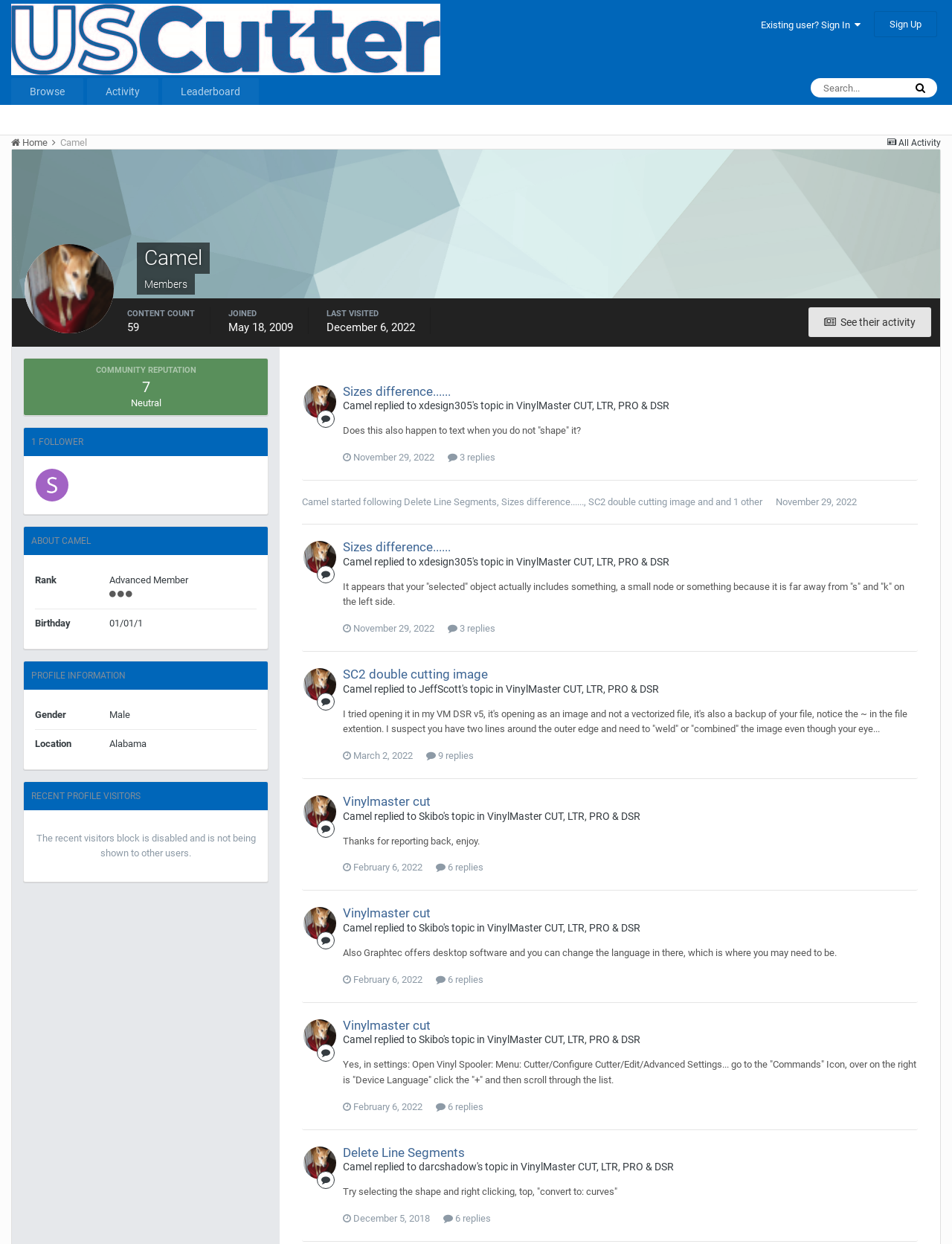From the given element description: "Home", find the bounding box for the UI element. Provide the coordinates as four float numbers between 0 and 1, in the order [left, top, right, bottom].

[0.012, 0.11, 0.061, 0.119]